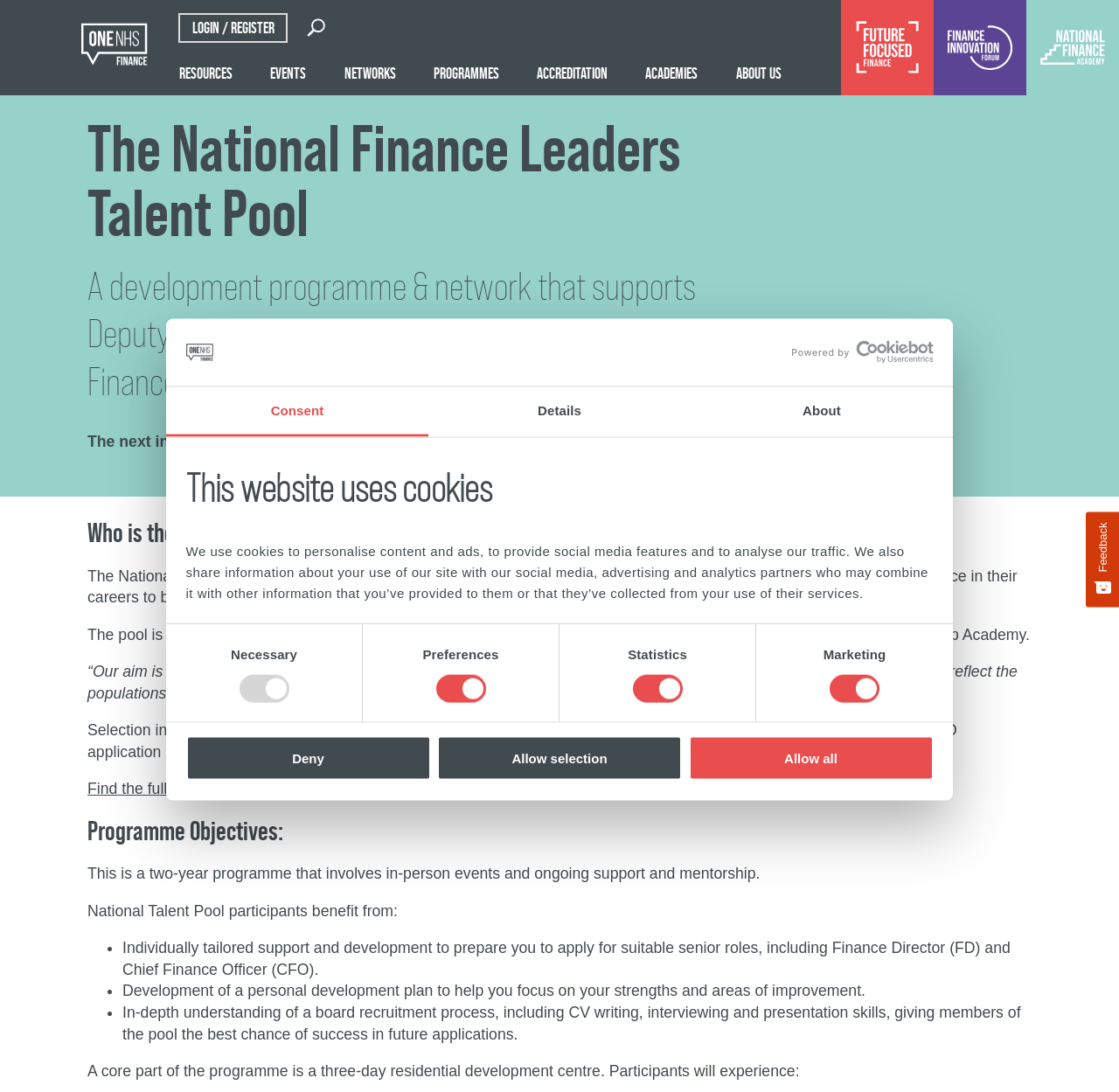Identify the bounding box coordinates of the section to be clicked to complete the task described by the following instruction: "Click the 'Allow selection' button". The coordinates should be four float numbers between 0 and 1, formatted as [left, top, right, bottom].

[0.391, 0.674, 0.609, 0.715]